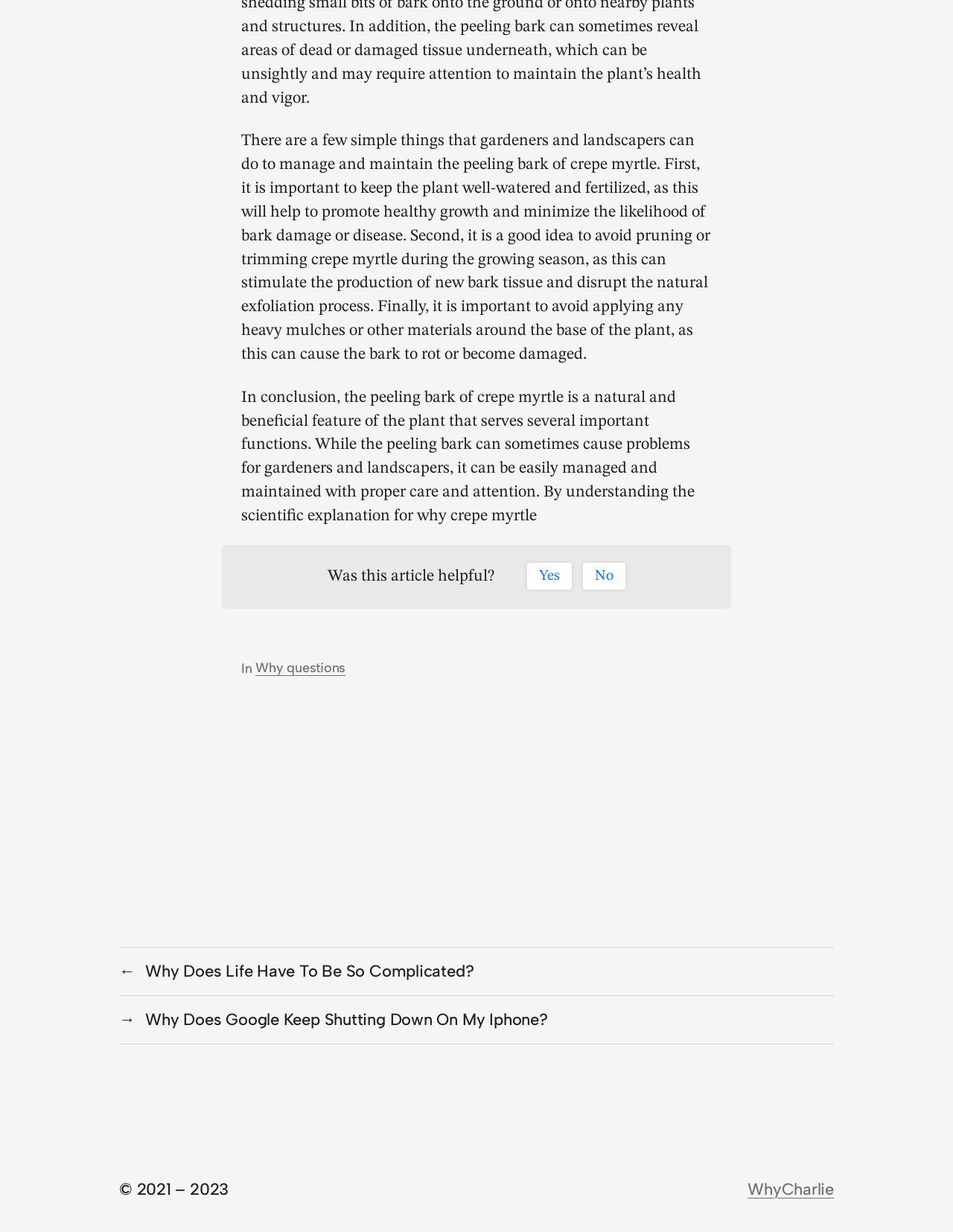Review the image closely and give a comprehensive answer to the question: What is the purpose of keeping crepe myrtle well-watered?

According to the article, keeping the crepe myrtle well-watered is important to promote healthy growth and minimize the likelihood of bark damage or disease.